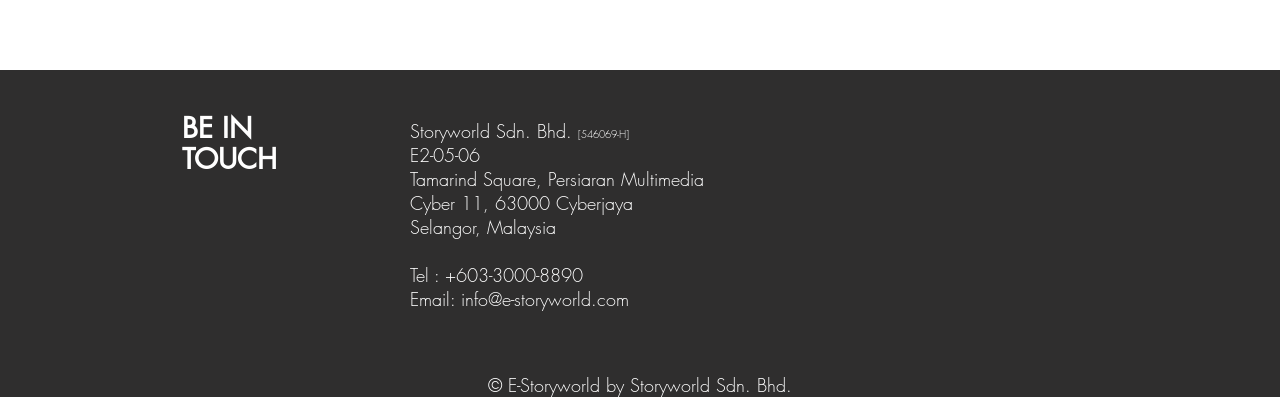Identify the bounding box of the HTML element described as: "info@e-storyworld.com".

[0.36, 0.723, 0.491, 0.783]